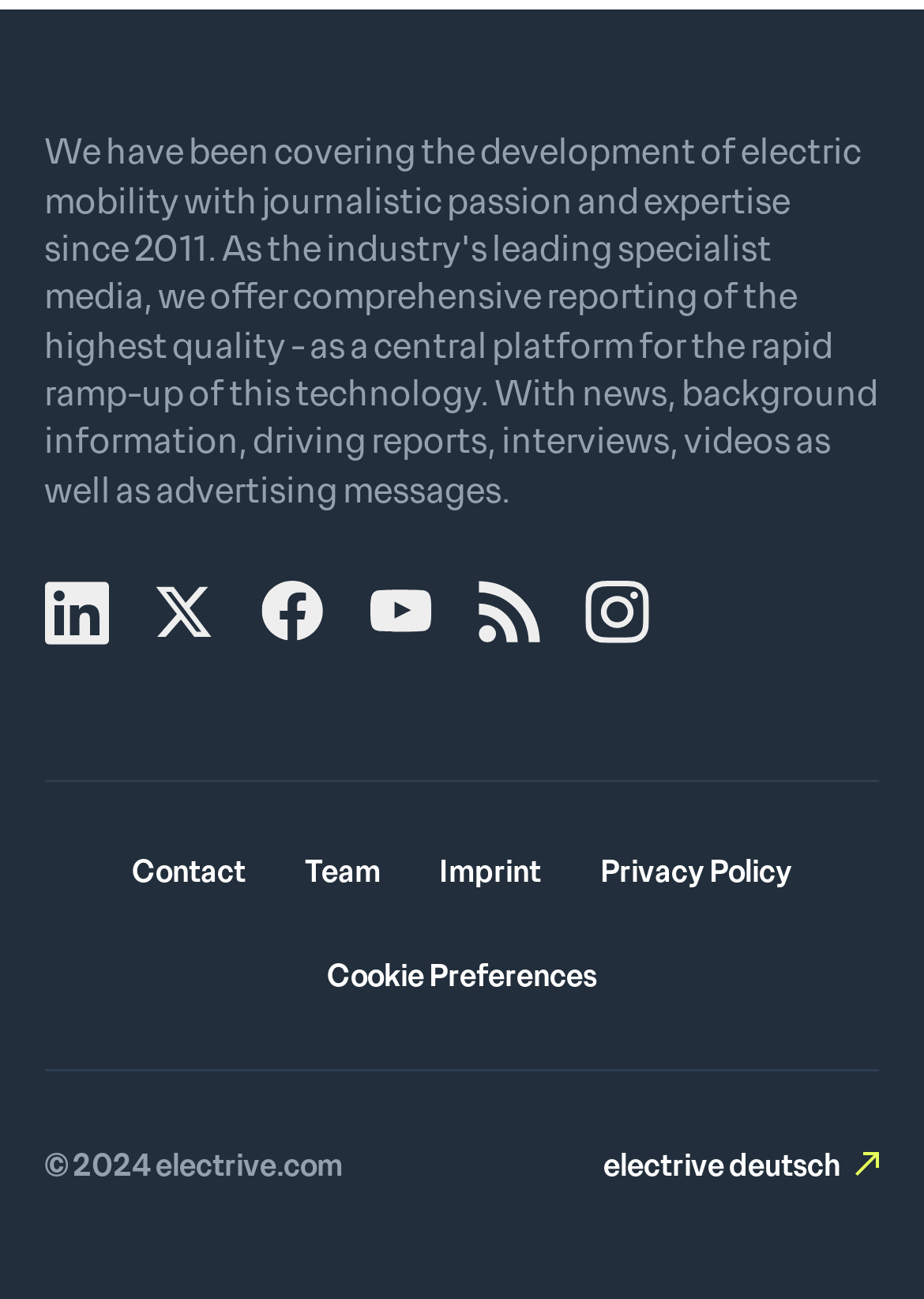Using floating point numbers between 0 and 1, provide the bounding box coordinates in the format (top-left x, top-left y, bottom-right x, bottom-right y). Locate the UI element described here: Get a Quote

None